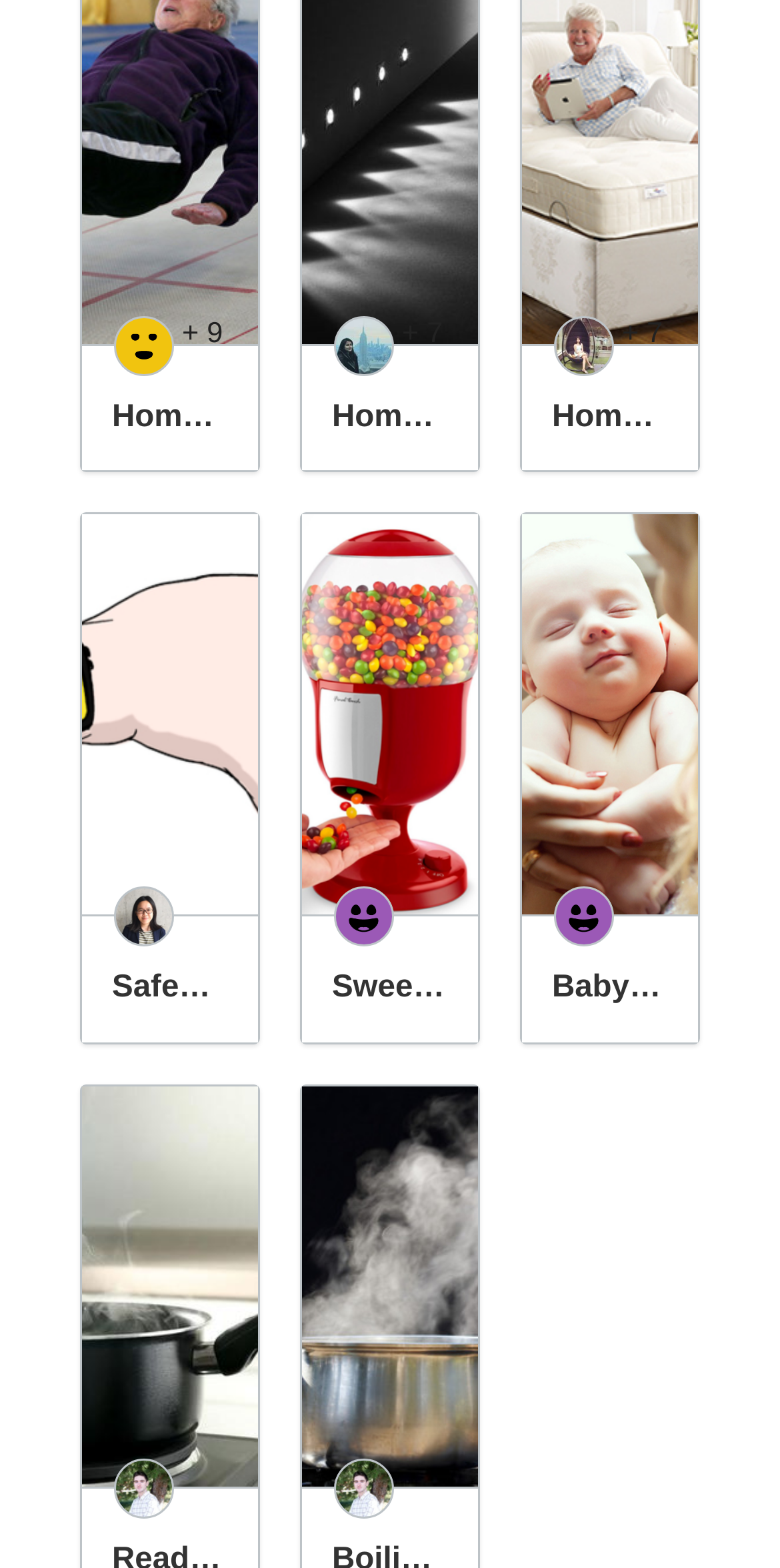Locate the bounding box coordinates of the area that needs to be clicked to fulfill the following instruction: "Check the details of 'SafeWatch'". The coordinates should be in the format of four float numbers between 0 and 1, namely [left, top, right, bottom].

[0.144, 0.617, 0.292, 0.645]